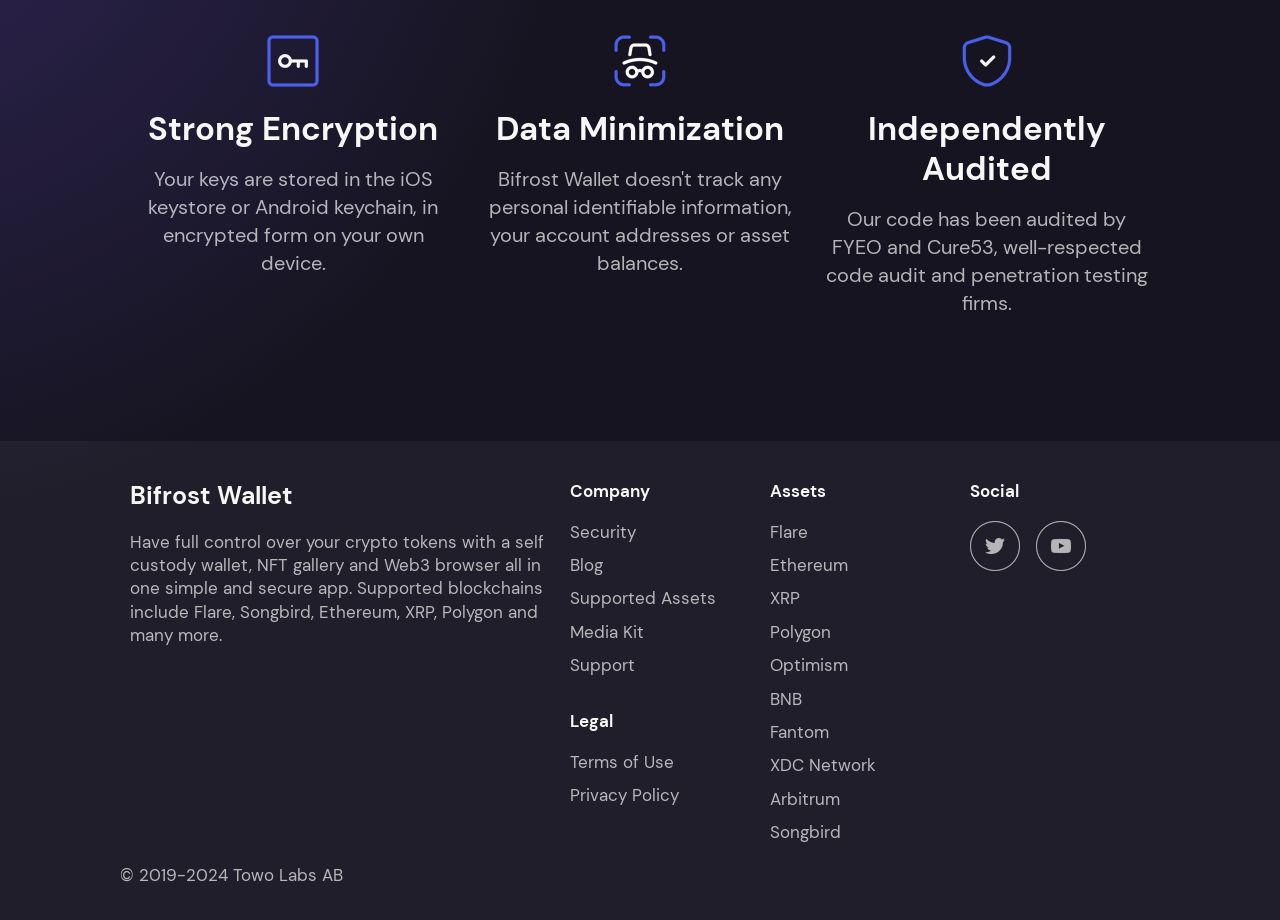What is the name of the wallet?
Kindly answer the question with as much detail as you can.

The name of the wallet is mentioned in the StaticText element with the text 'Bifrost Wallet' located at the top of the webpage.